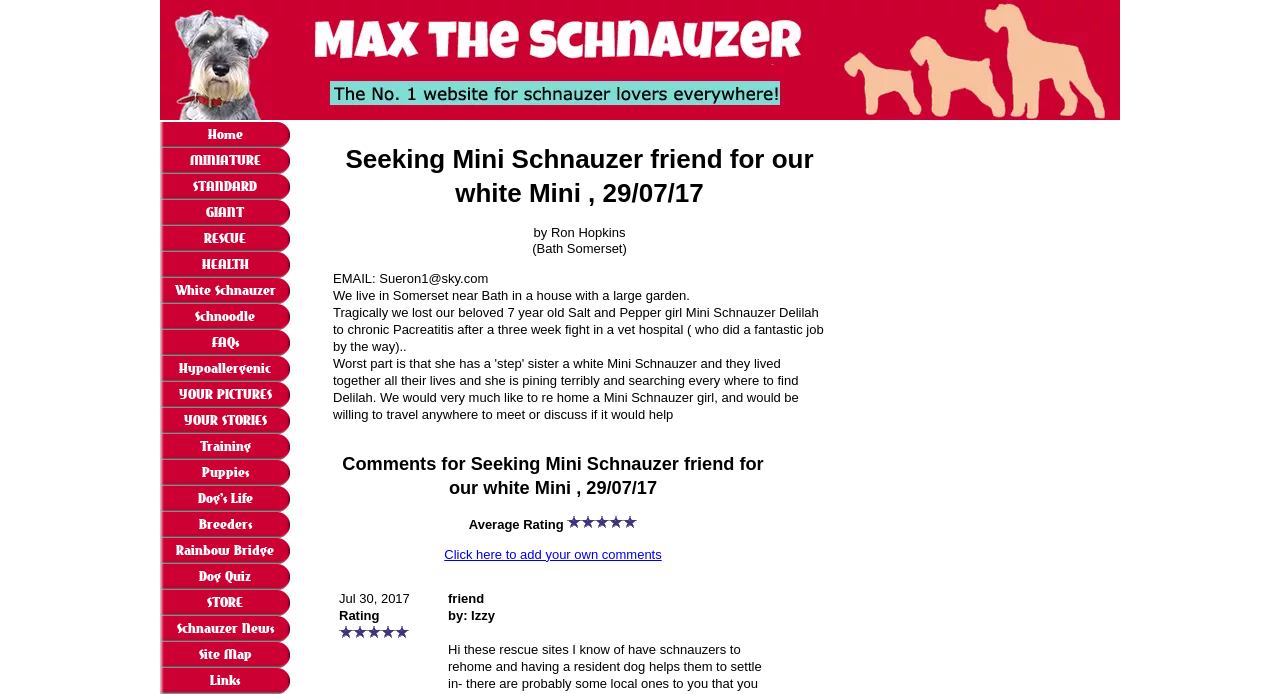Identify the bounding box coordinates for the UI element that matches this description: "Dog's Life".

[0.125, 0.7, 0.227, 0.738]